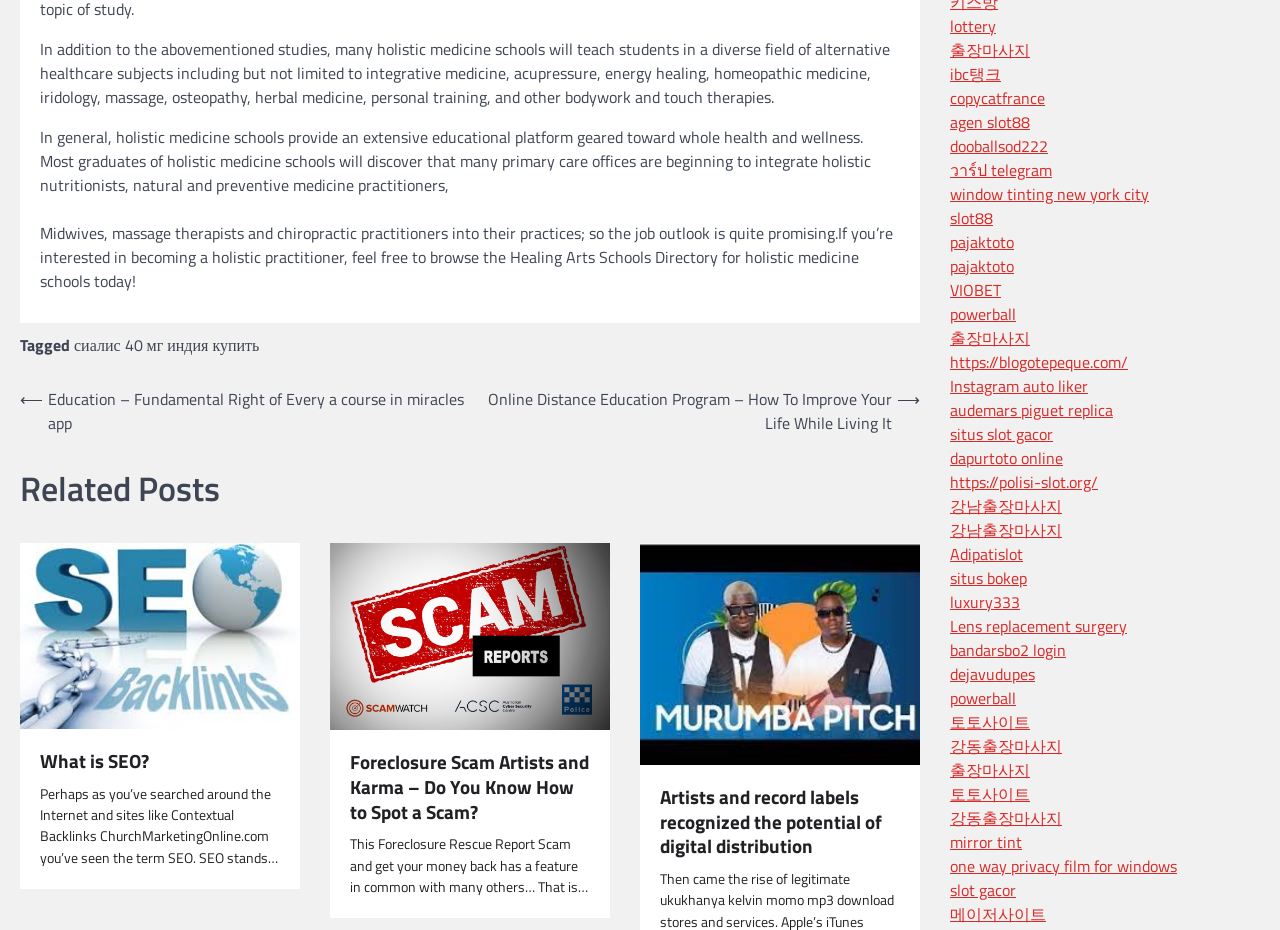What is the title of the related post about SEO?
Using the information from the image, answer the question thoroughly.

The related post section of the webpage lists several posts, including one titled 'What is SEO?', which suggests that the post is about explaining the concept of SEO.